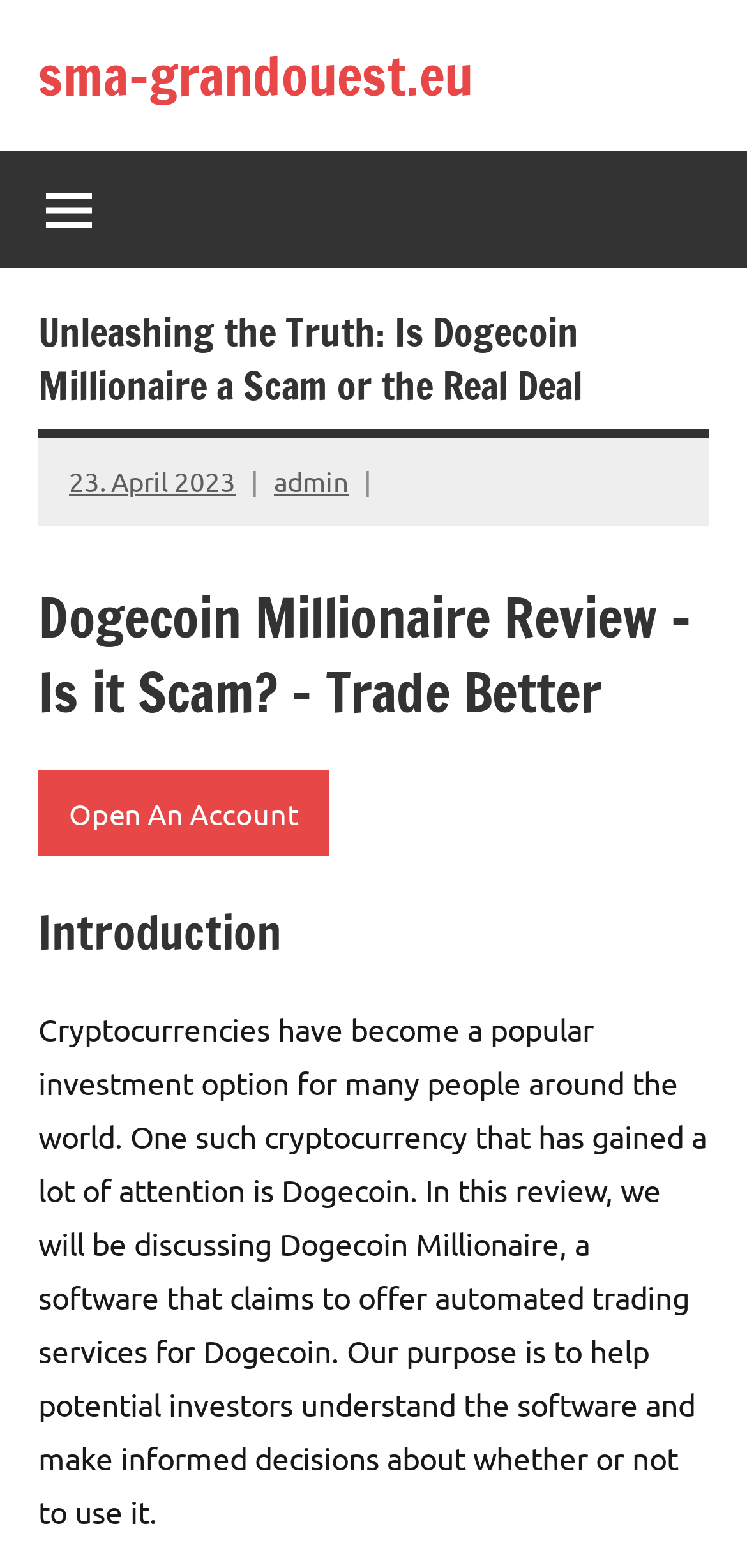What is the name of the cryptocurrency discussed?
Make sure to answer the question with a detailed and comprehensive explanation.

The webpage is discussing Dogecoin Millionaire, a software that claims to offer automated trading services for Dogecoin, which is a cryptocurrency.